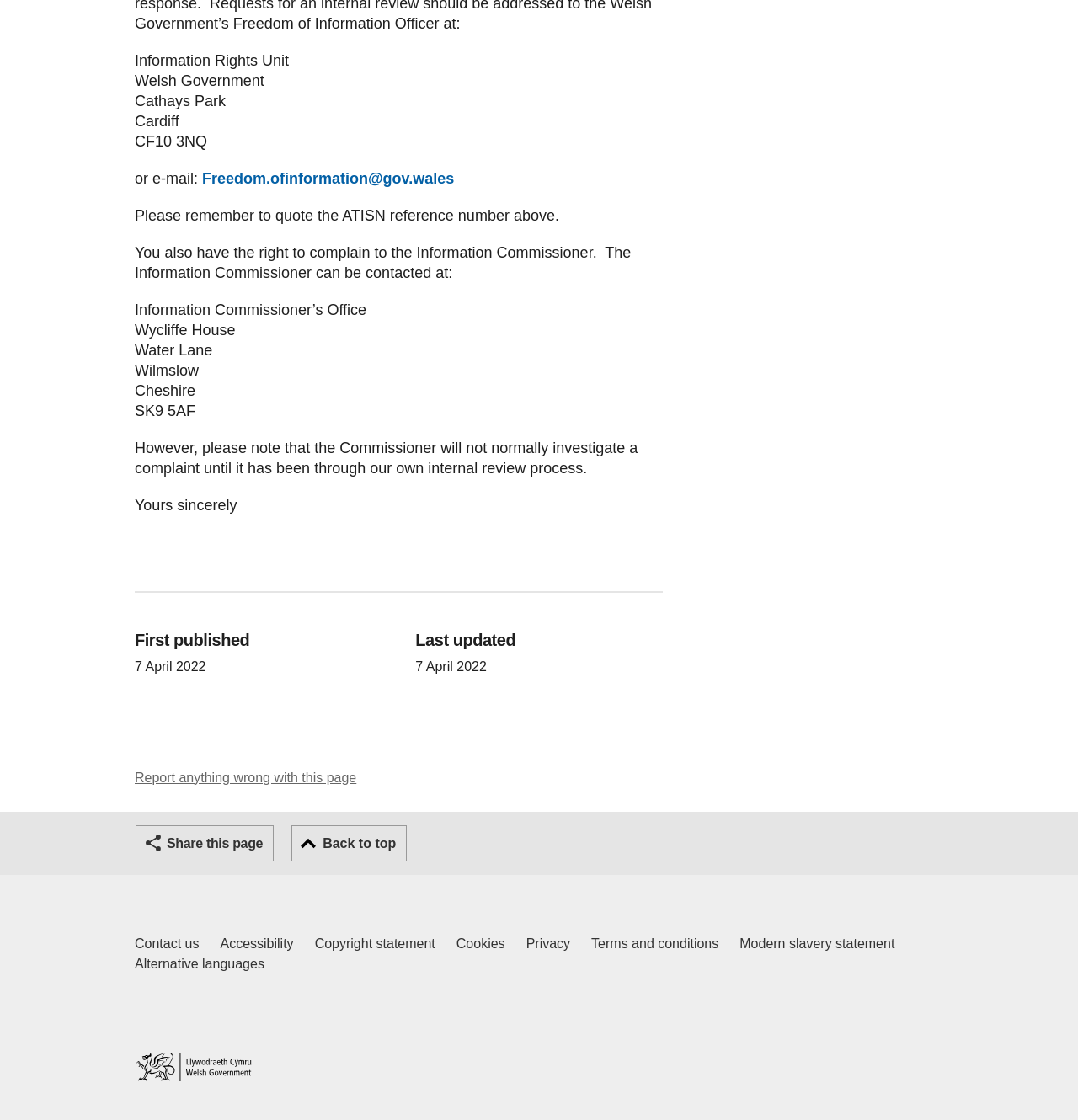Analyze the image and deliver a detailed answer to the question: What are the footer links on this page?

I found the footer links by looking at the navigation element 'Footer links' and its child link elements, which provide a list of links including Contact us, Accessibility, Copyright statement, and others.